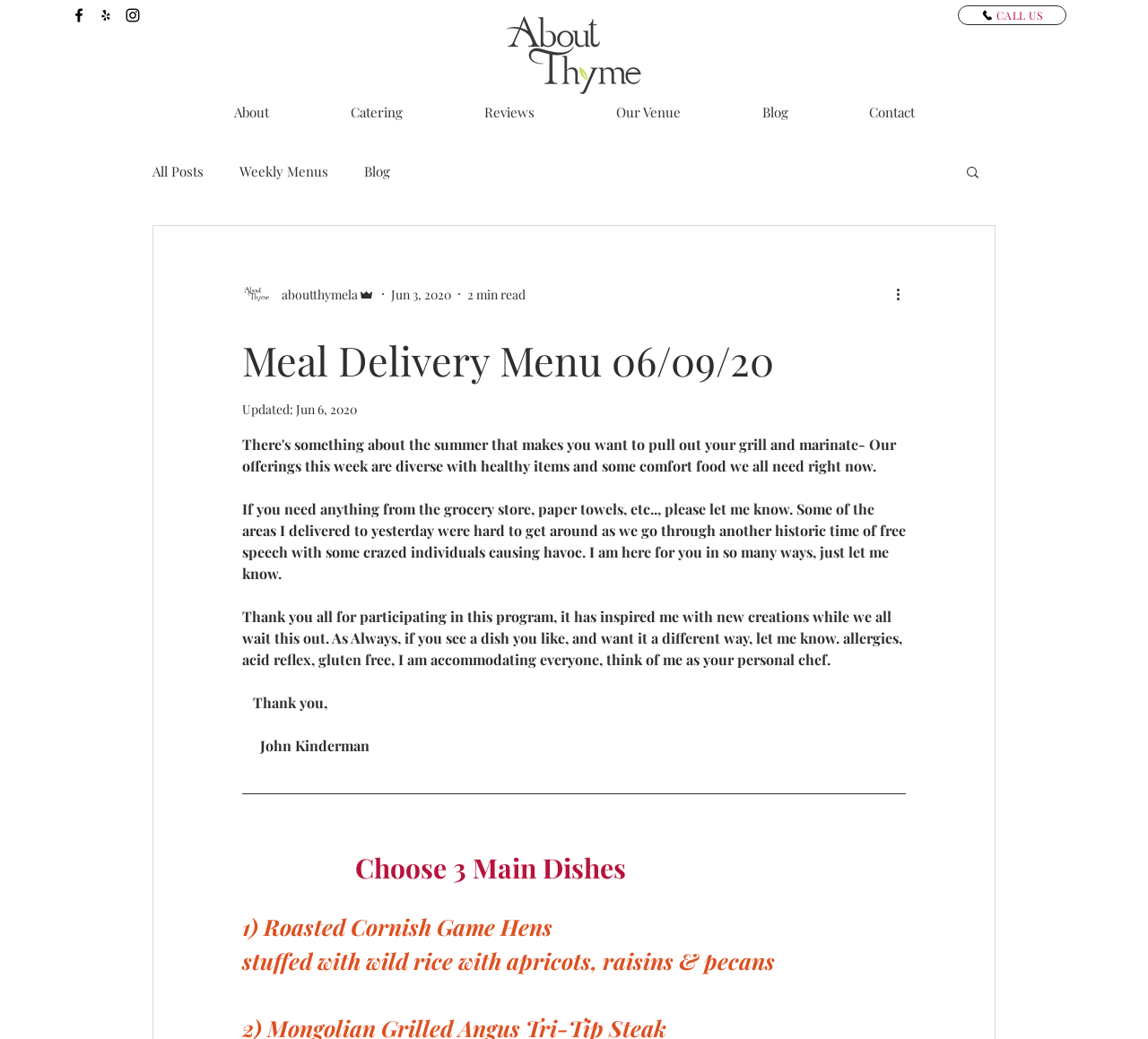Please find the bounding box coordinates for the clickable element needed to perform this instruction: "Click the More actions button".

[0.778, 0.273, 0.797, 0.293]